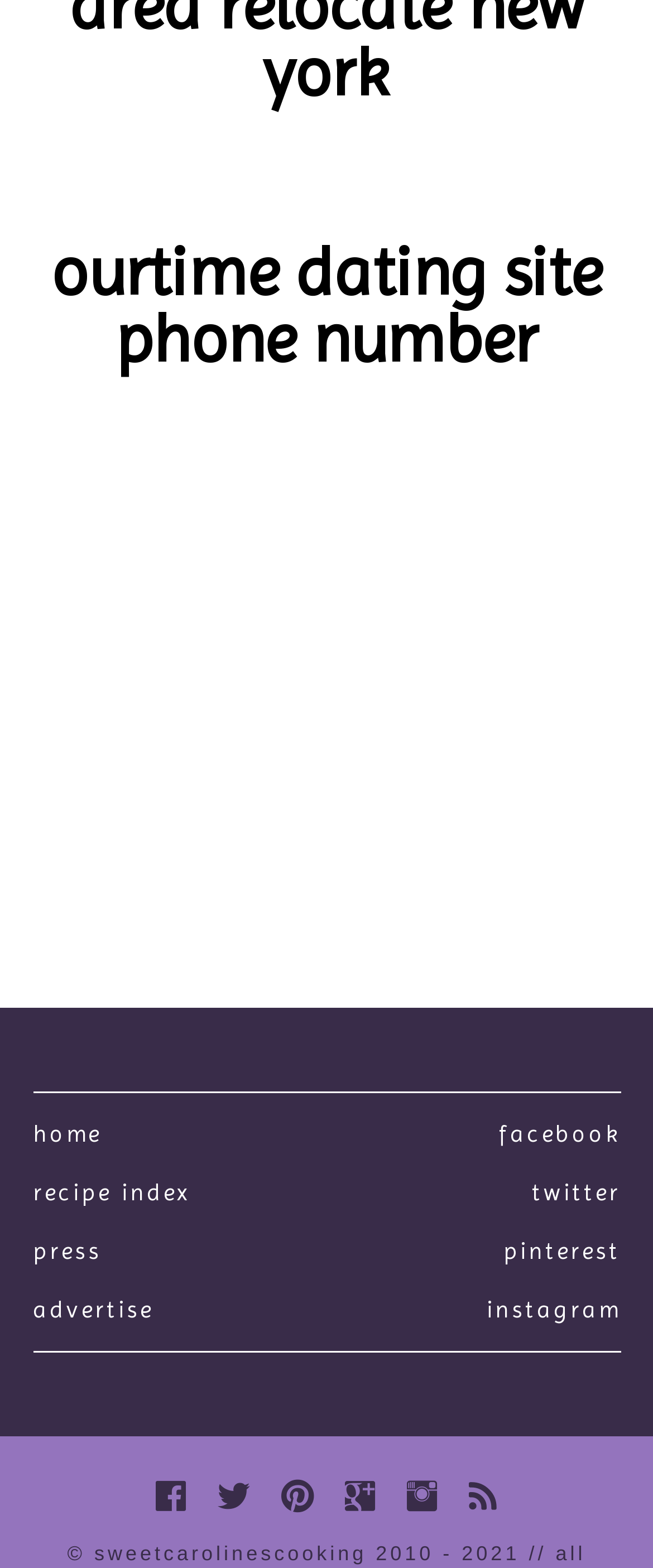How many social media links are present?
Respond with a short answer, either a single word or a phrase, based on the image.

4